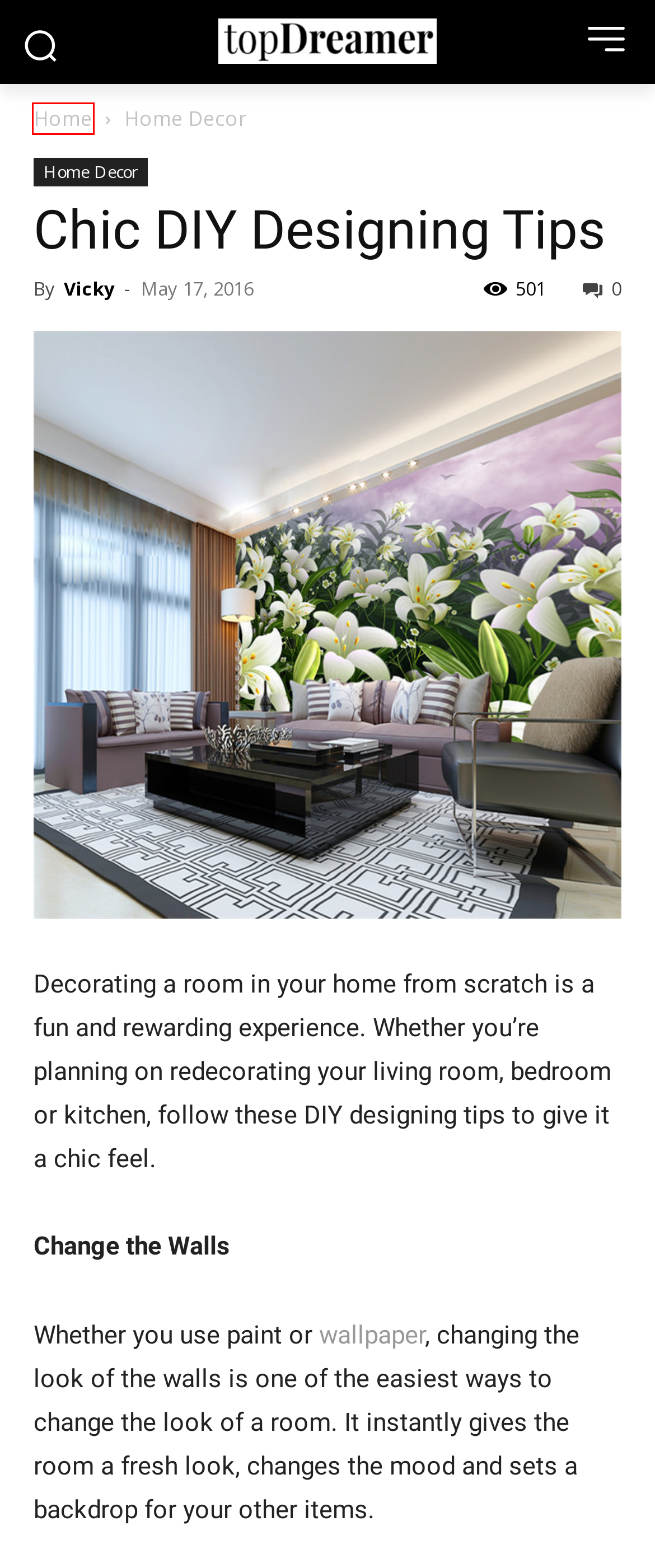Examine the screenshot of a webpage with a red bounding box around a UI element. Select the most accurate webpage description that corresponds to the new page after clicking the highlighted element. Here are the choices:
A. Home Decor Archives - Top Dreamer
B. DIY Designing Archives - Top Dreamer
C. tips Archives - Top Dreamer
D. 5 Great Tips for Easy Wallpapering - Top Dreamer
E. 18 Unexpected Ways To Decorate With Wallpaper - Top Dreamer
F. Home - Top Dreamer
G. Wedding Archives - Top Dreamer
H. Vicky, Author at Top Dreamer

F